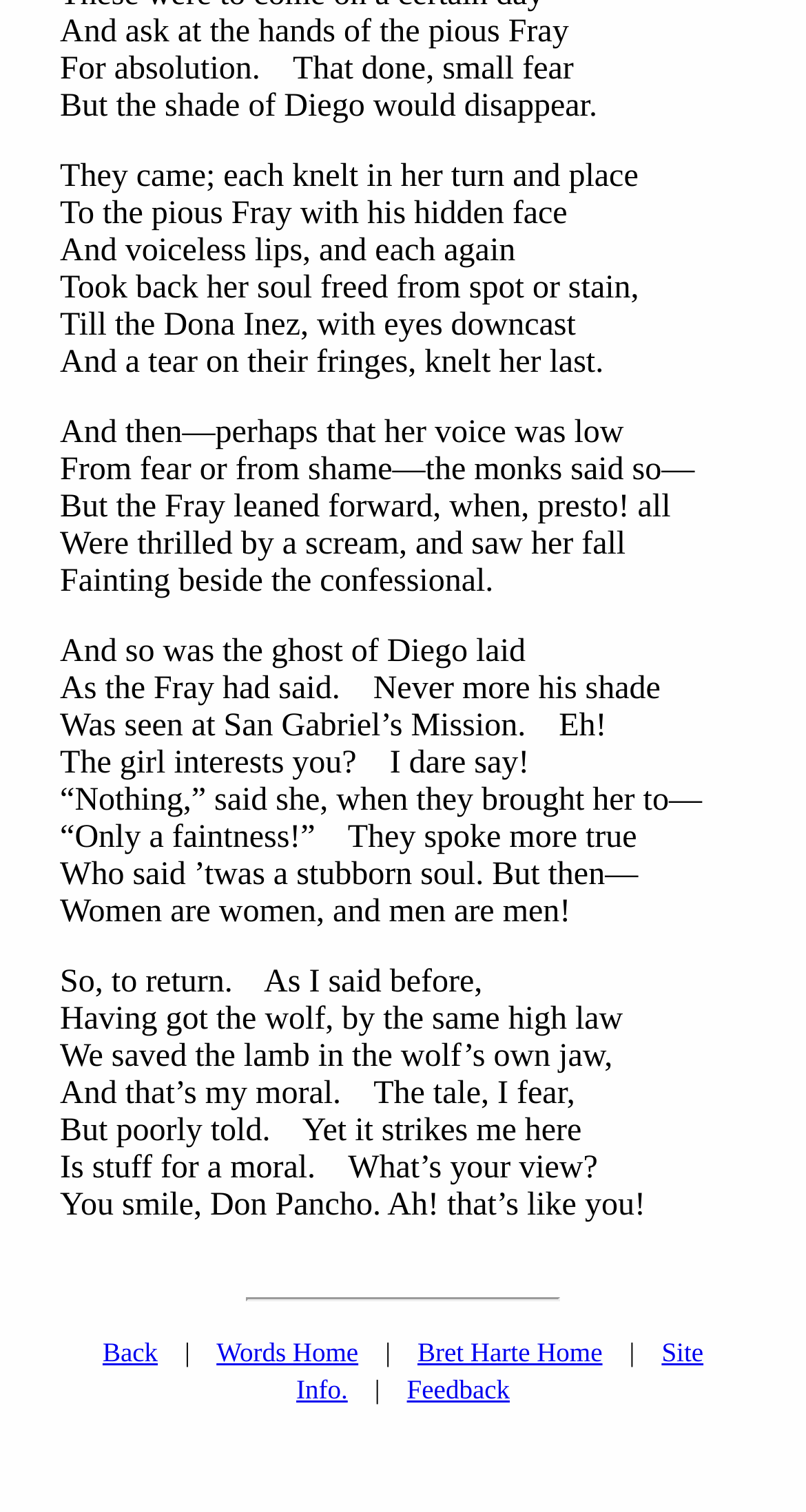Provide a brief response to the question below using a single word or phrase: 
How many links are there at the bottom of the page?

4